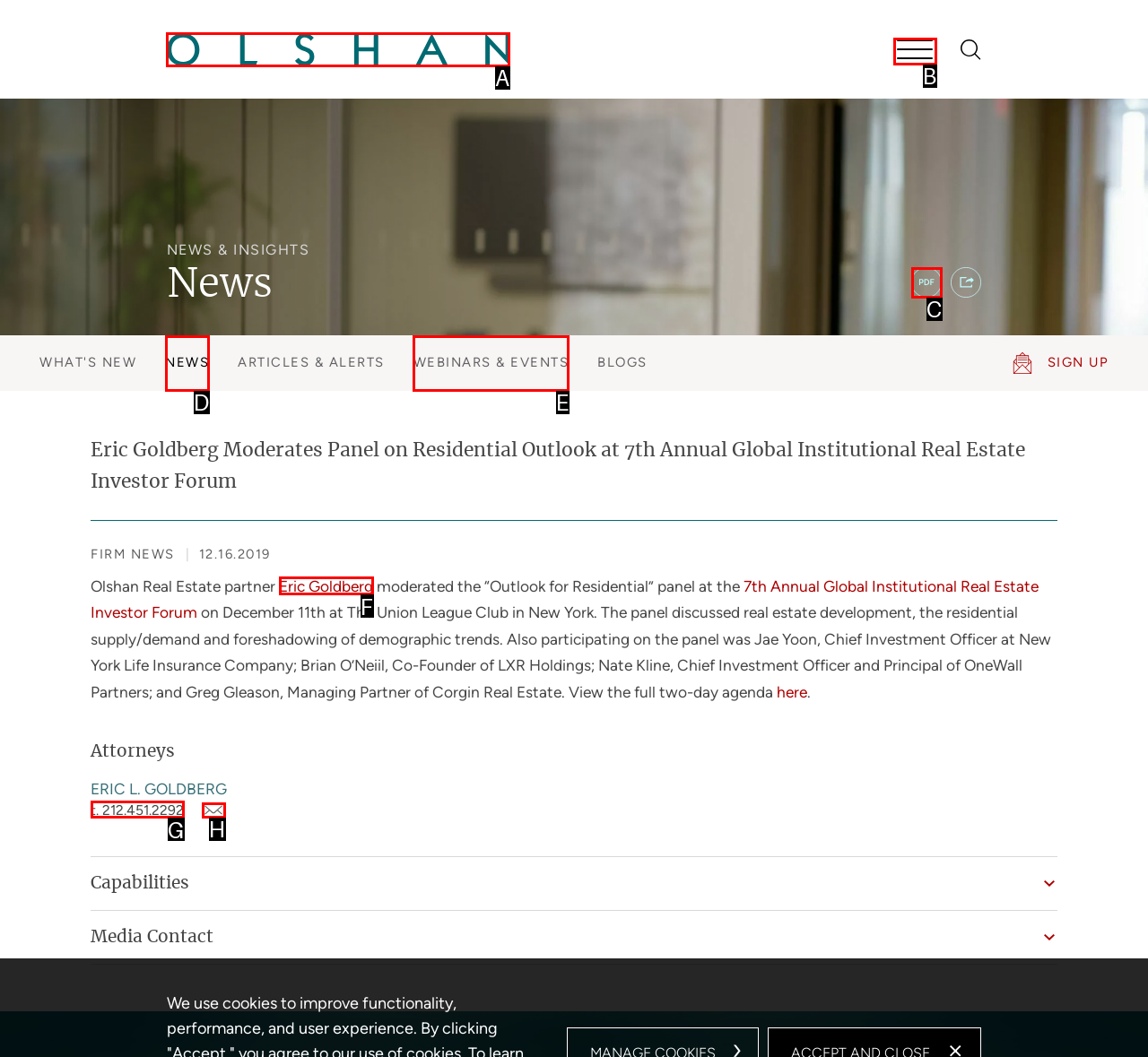Identify the correct option to click in order to accomplish the task: Click Olshan Frome Wolosky LLP link Provide your answer with the letter of the selected choice.

A